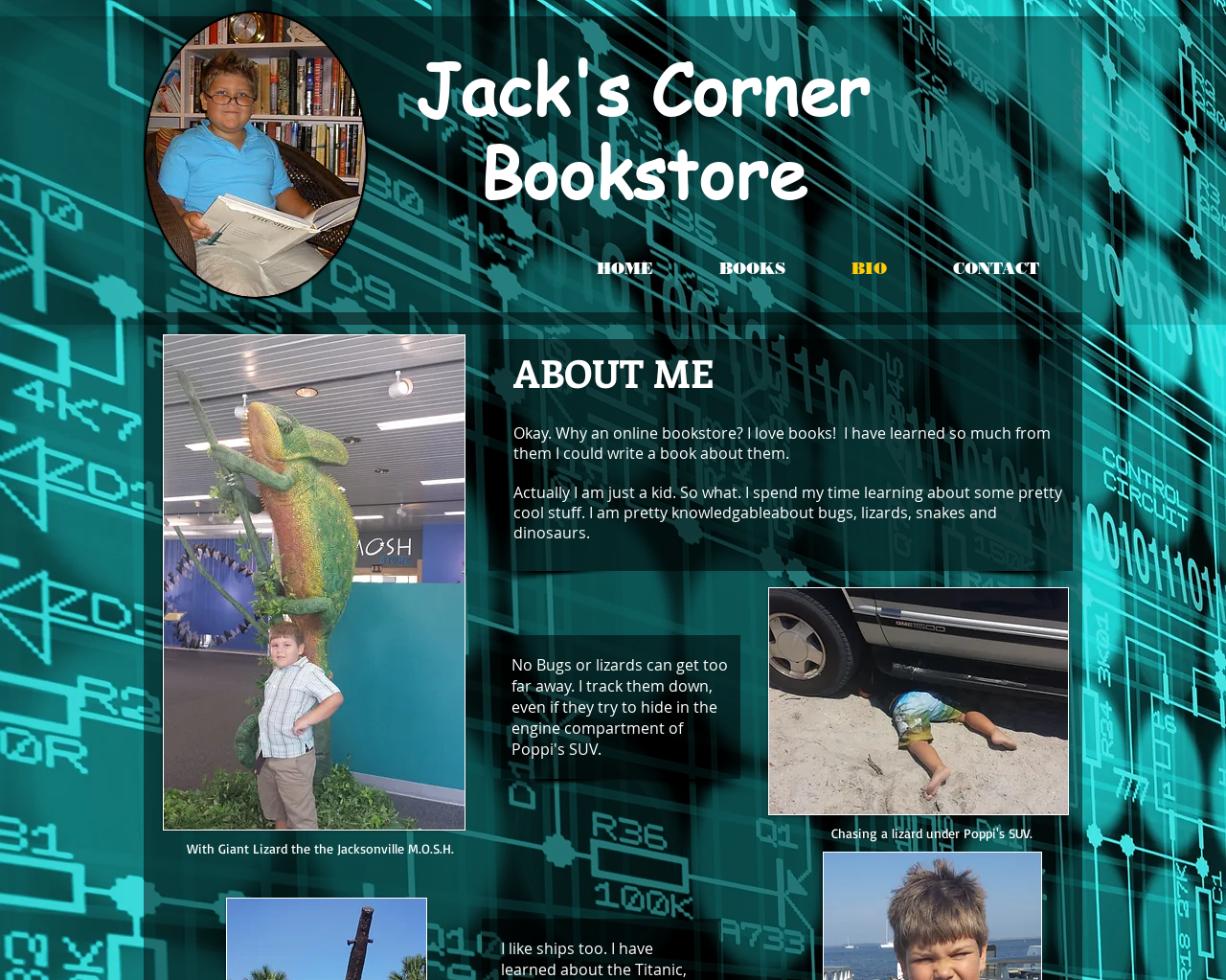Determine the main headline of the webpage and provide its text.

Jack's Corner Bookstore